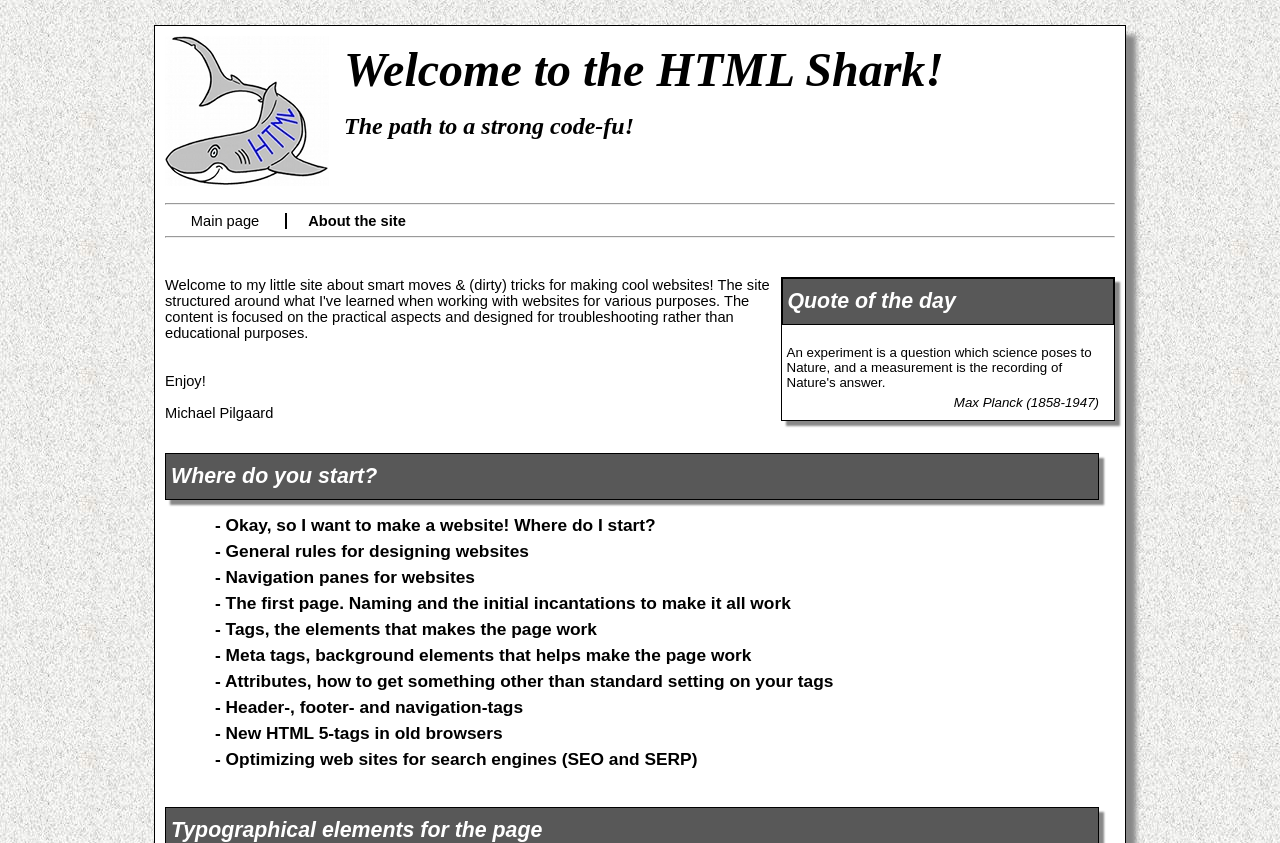Determine the bounding box coordinates for the clickable element required to fulfill the instruction: "Learn about 'Meta tags, background elements that helps make the page work'". Provide the coordinates as four float numbers between 0 and 1, i.e., [left, top, right, bottom].

[0.168, 0.765, 0.587, 0.789]